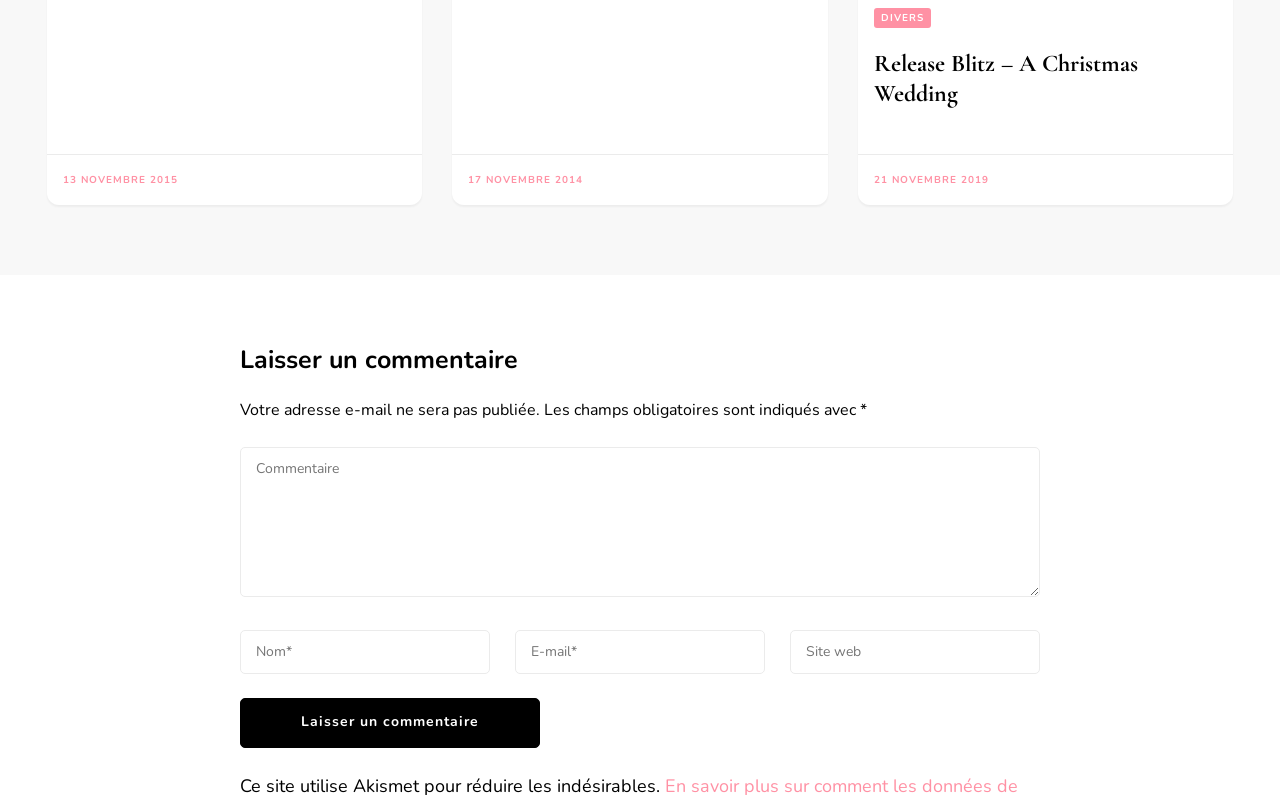Identify the bounding box coordinates of the specific part of the webpage to click to complete this instruction: "Click on the 'DIVERS' link".

[0.683, 0.01, 0.727, 0.036]